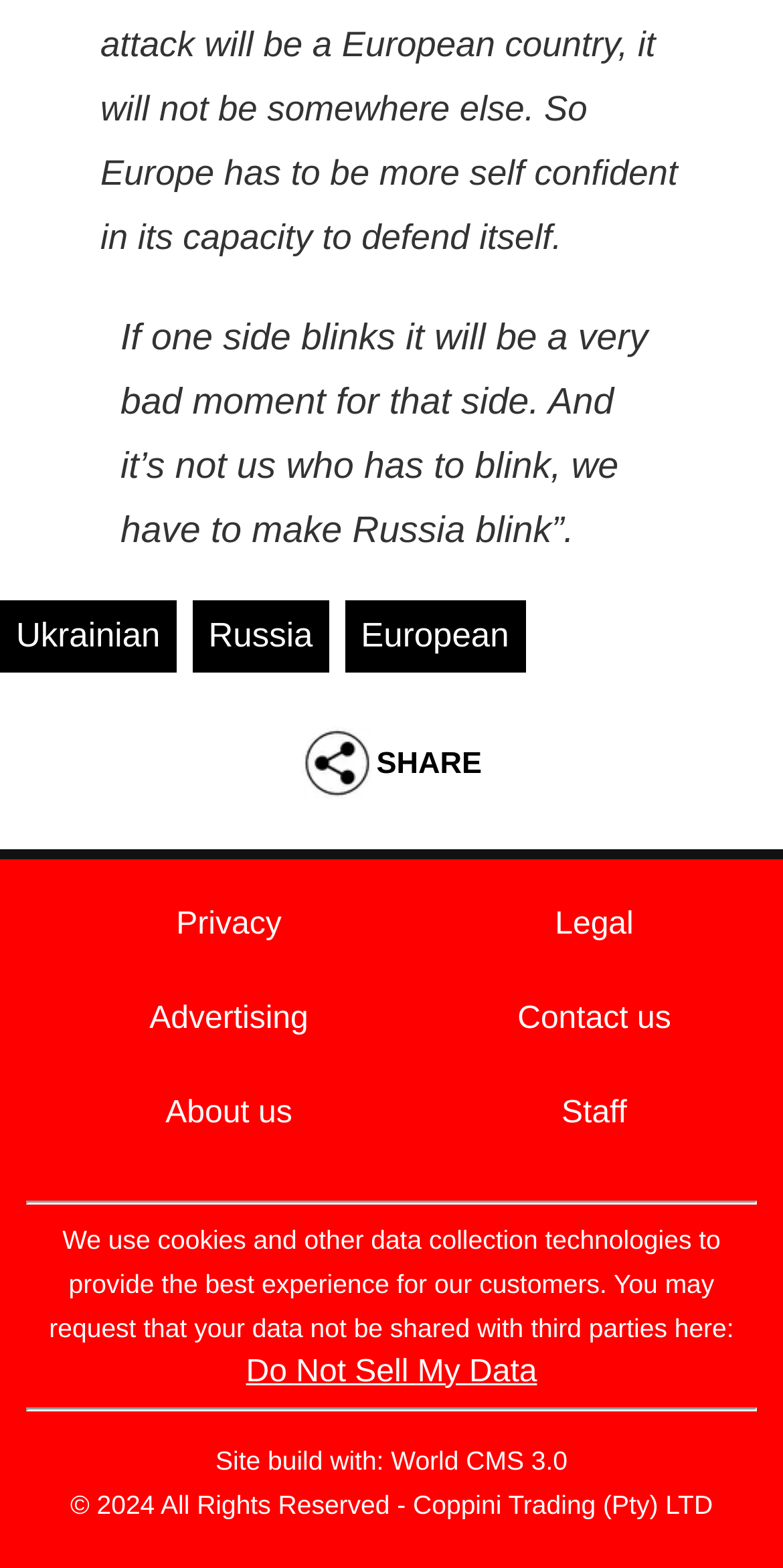Locate the bounding box coordinates of the clickable region to complete the following instruction: "Click on SHARE."

[0.481, 0.476, 0.615, 0.498]